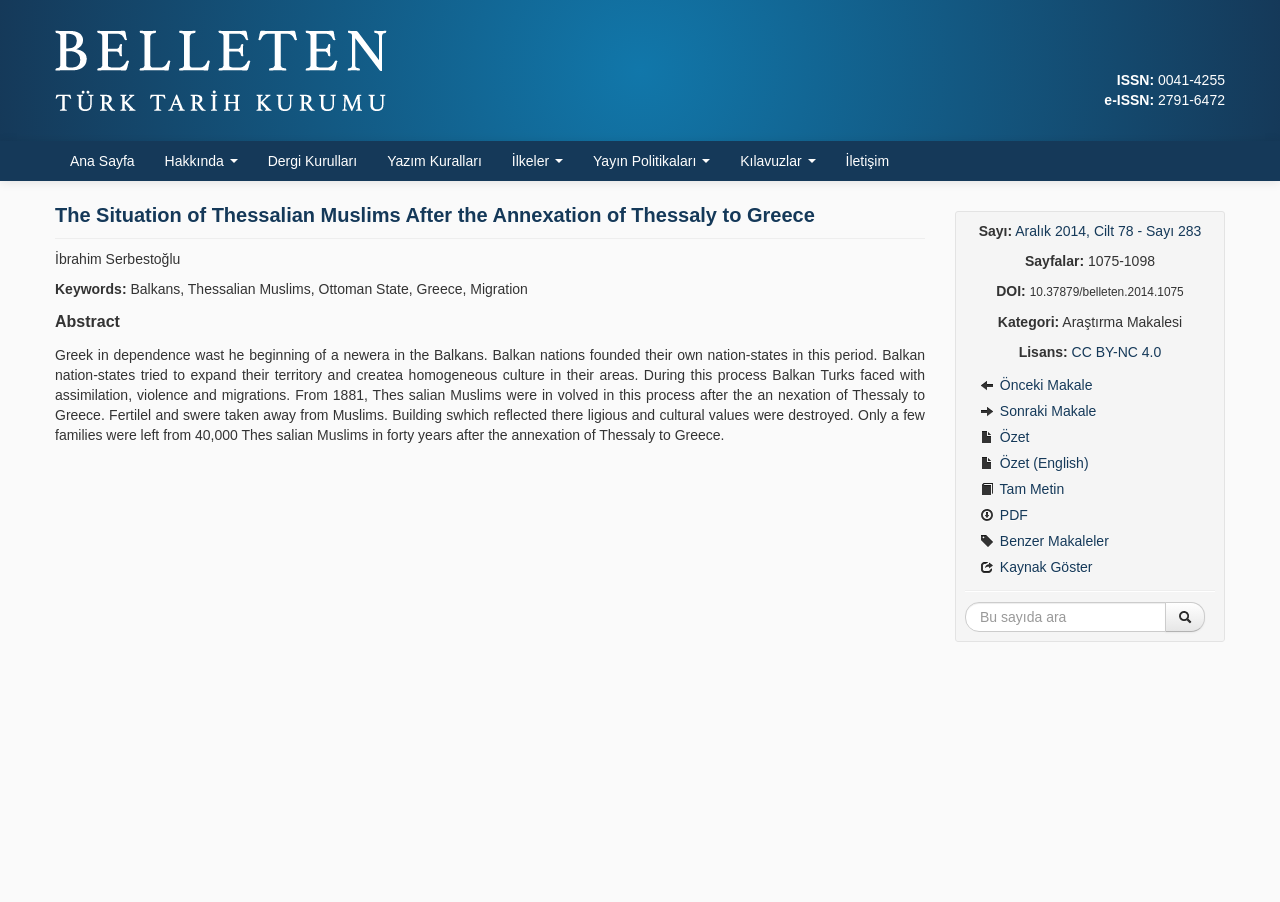Based on what you see in the screenshot, provide a thorough answer to this question: What is the title of the article?

I found the title of the article by looking at the main content area of the webpage, where it says 'The Situation of Thessalian Muslims After the Annexation of Thessaly to Greece' in a large font.